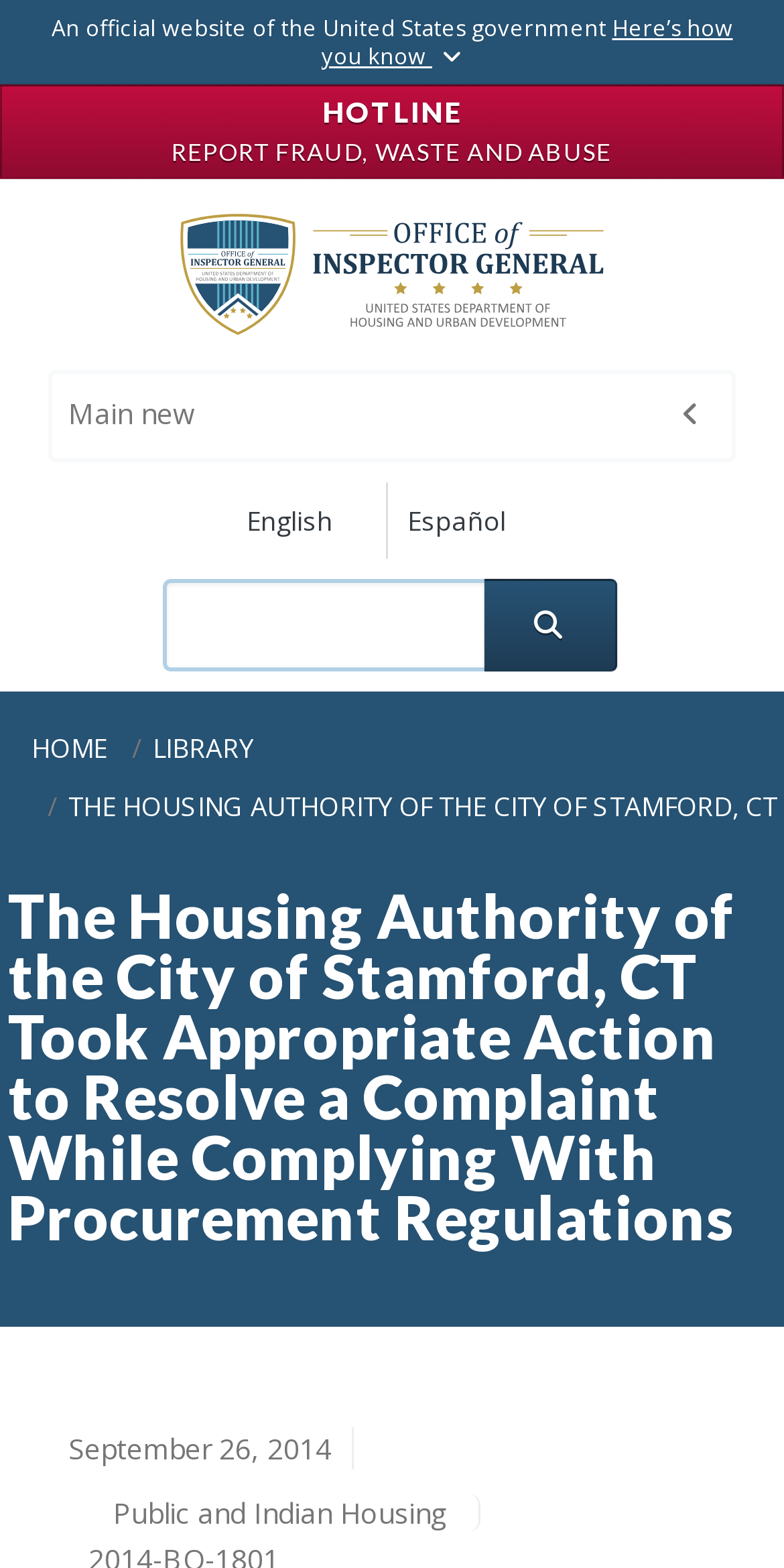Pinpoint the bounding box coordinates of the element to be clicked to execute the instruction: "Call the phone number".

None